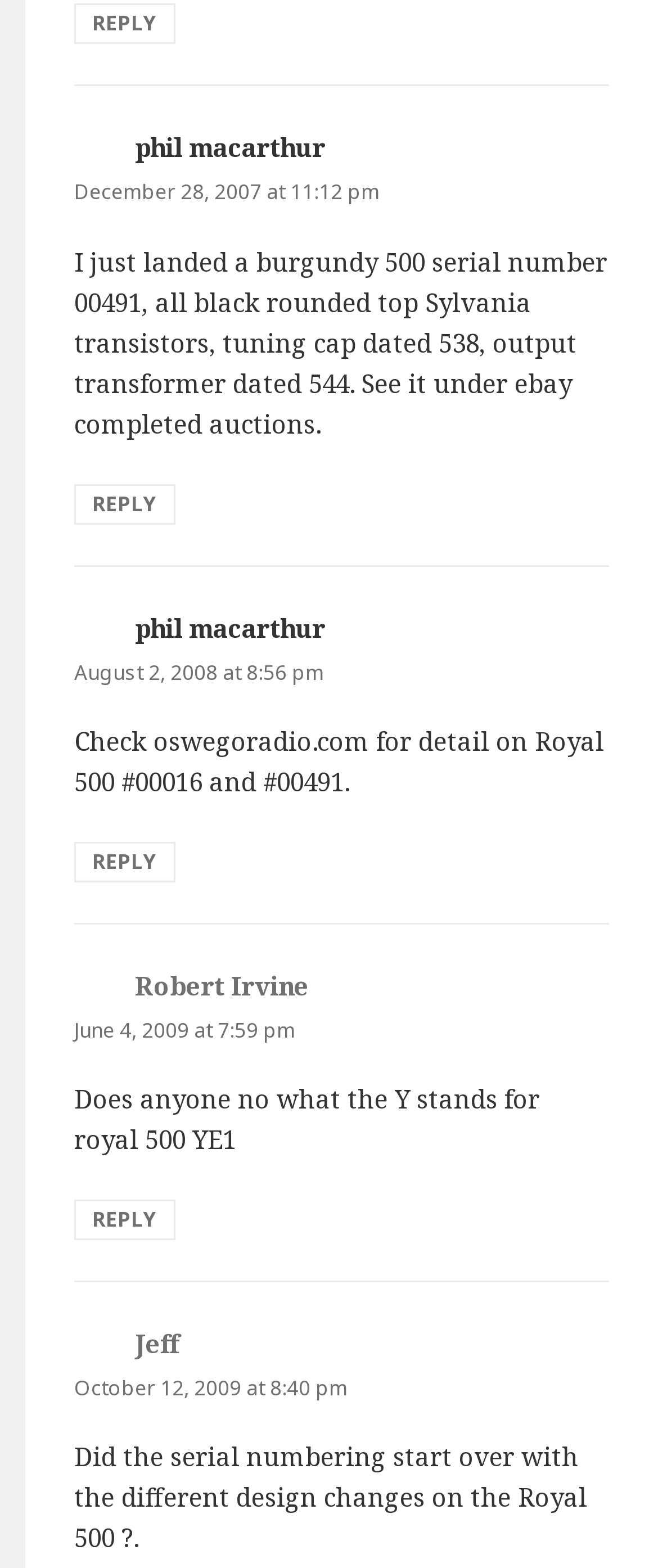Show me the bounding box coordinates of the clickable region to achieve the task as per the instruction: "Call (915) 534 4252".

None